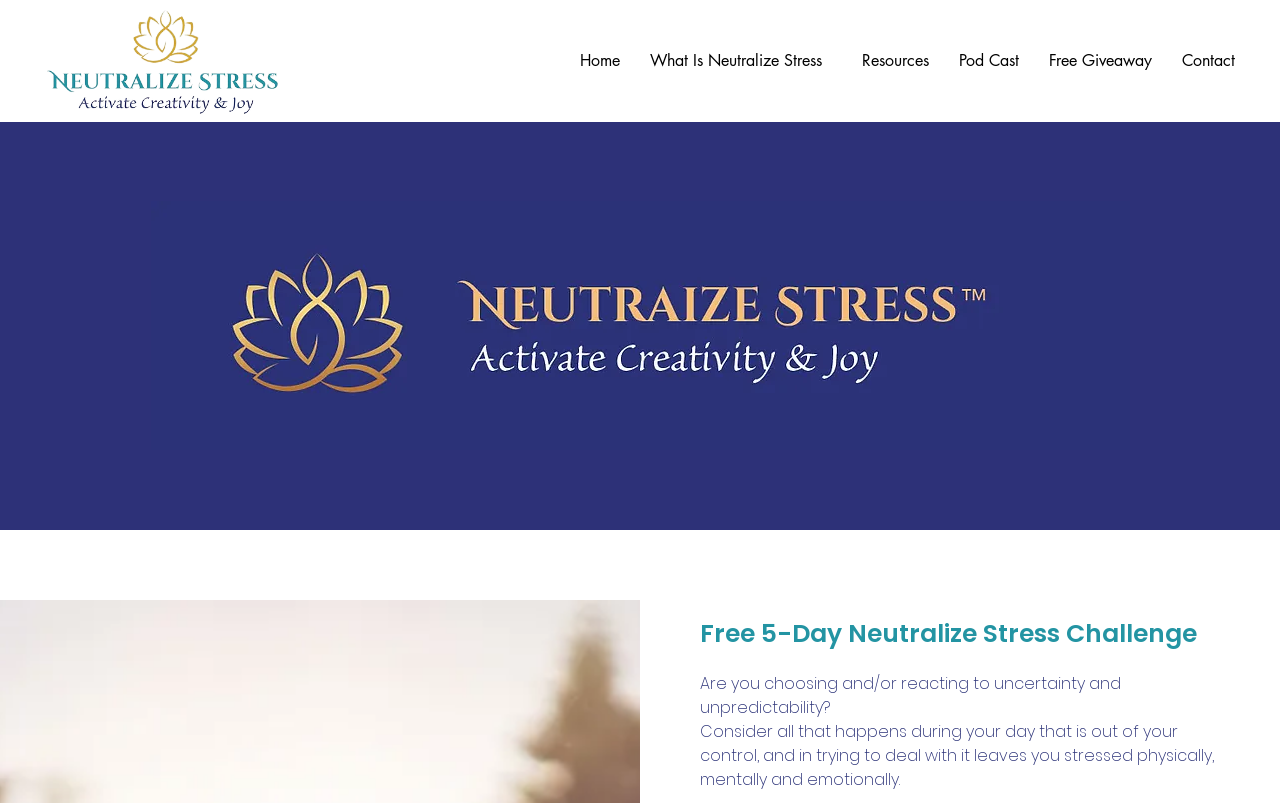Identify the bounding box coordinates of the HTML element based on this description: "What Is Neutralize Stress".

[0.508, 0.06, 0.65, 0.092]